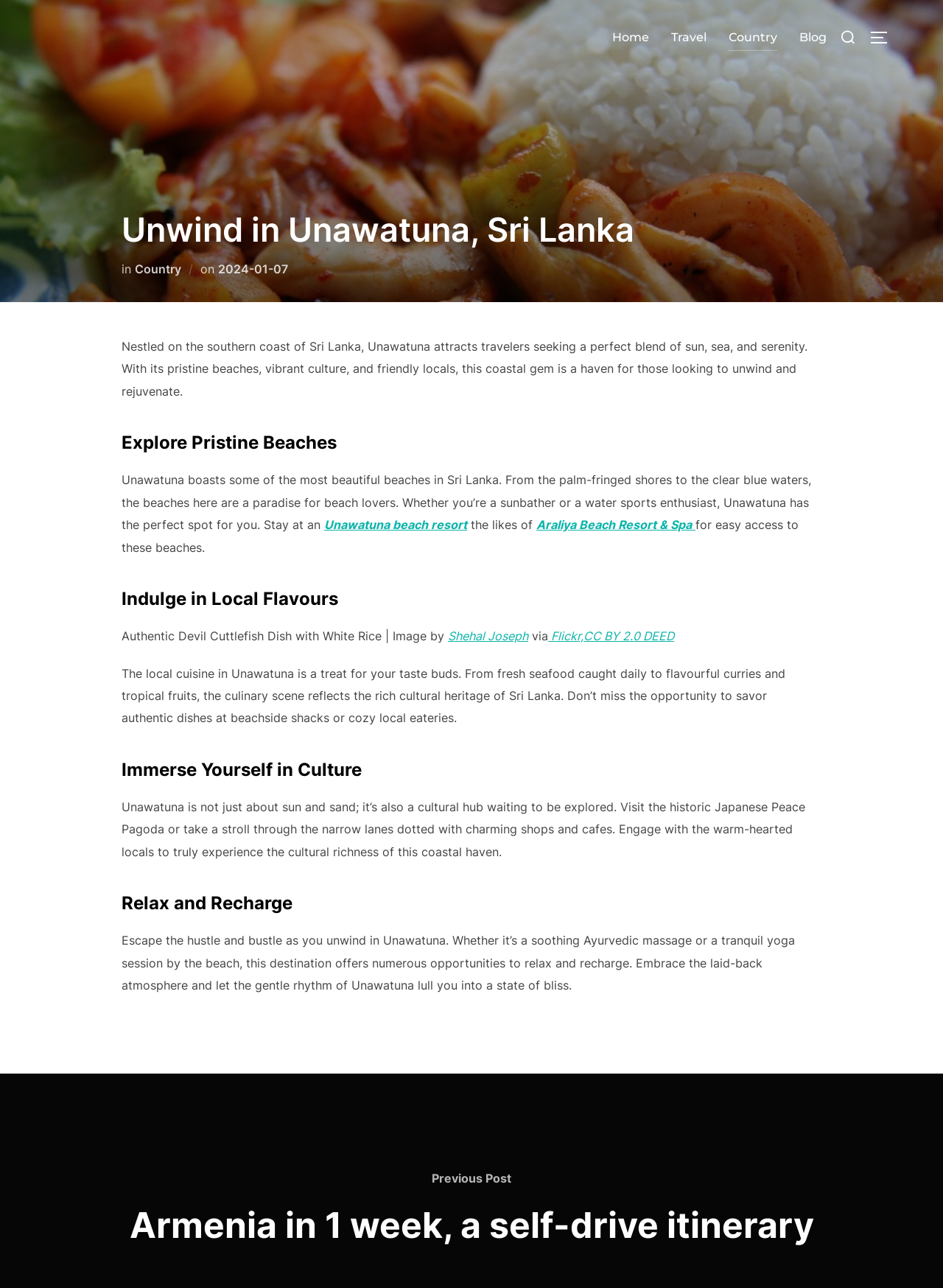What is the atmosphere of Unawatuna?
Could you give a comprehensive explanation in response to this question?

The webpage describes Unawatuna as a place to 'unwind and rejuvenate' and mentions the 'laid-back atmosphere' of the town, which suggests that the overall atmosphere of Unawatuna is relaxed and calm.